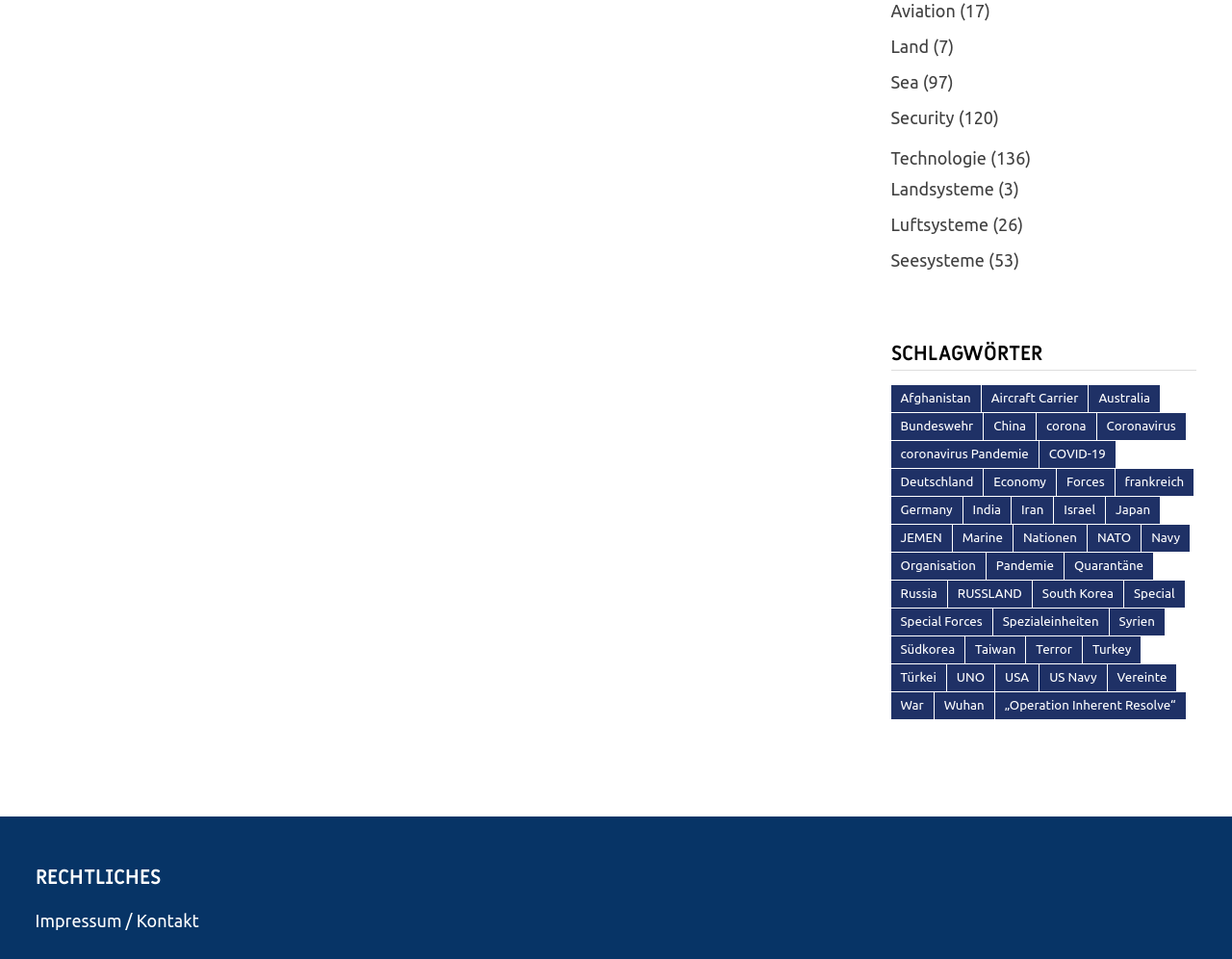Please answer the following question using a single word or phrase: 
What is the category of 'Aviation'?

Land, Sea, Security